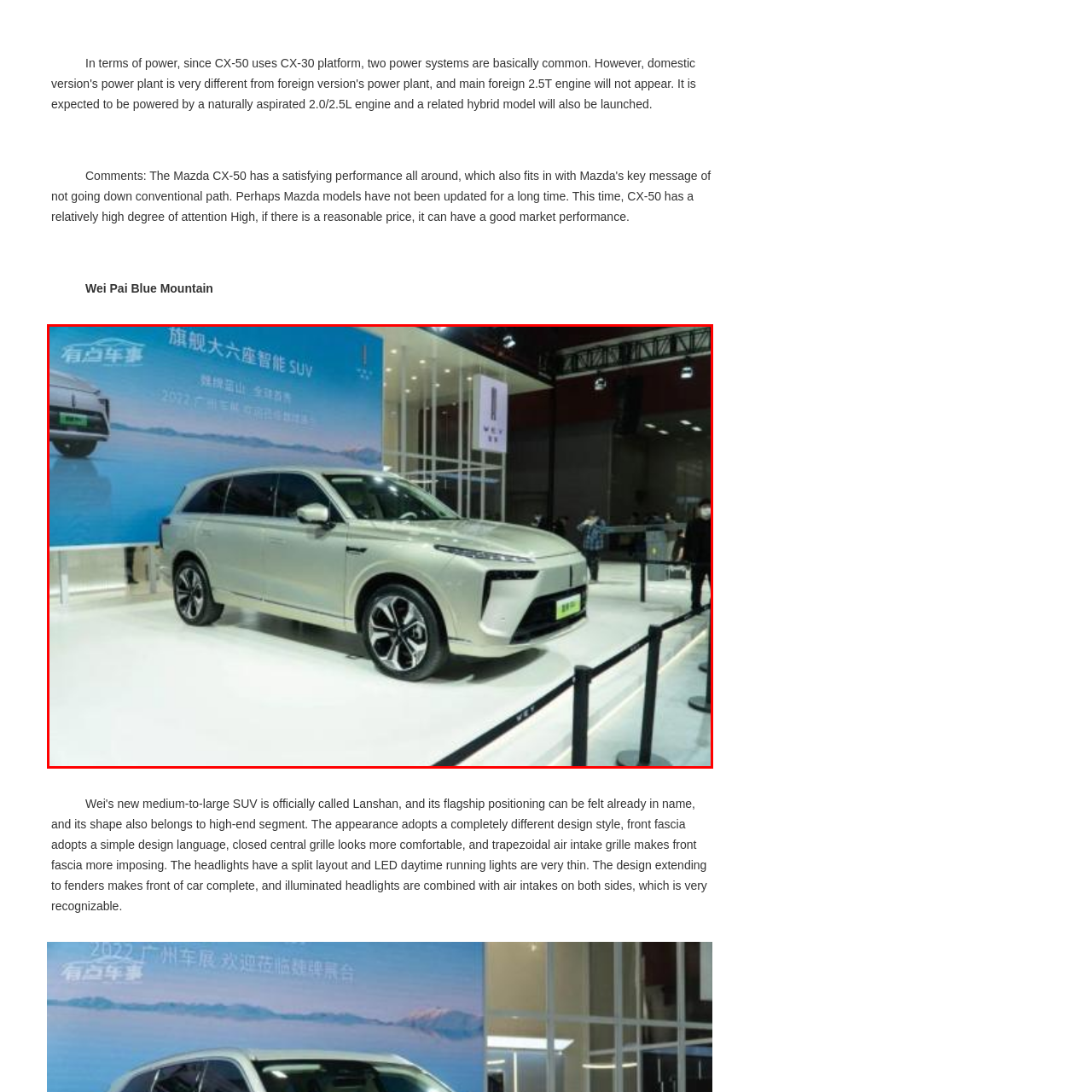What is written on the banner above the vehicle?
Observe the image within the red bounding box and respond to the question with a detailed answer, relying on the image for information.

According to the caption, a banner is placed above the vehicle, and it reads 'WEY SUV' in a clean, contemporary font, likely to emphasize the brand and model of the showcased SUV.